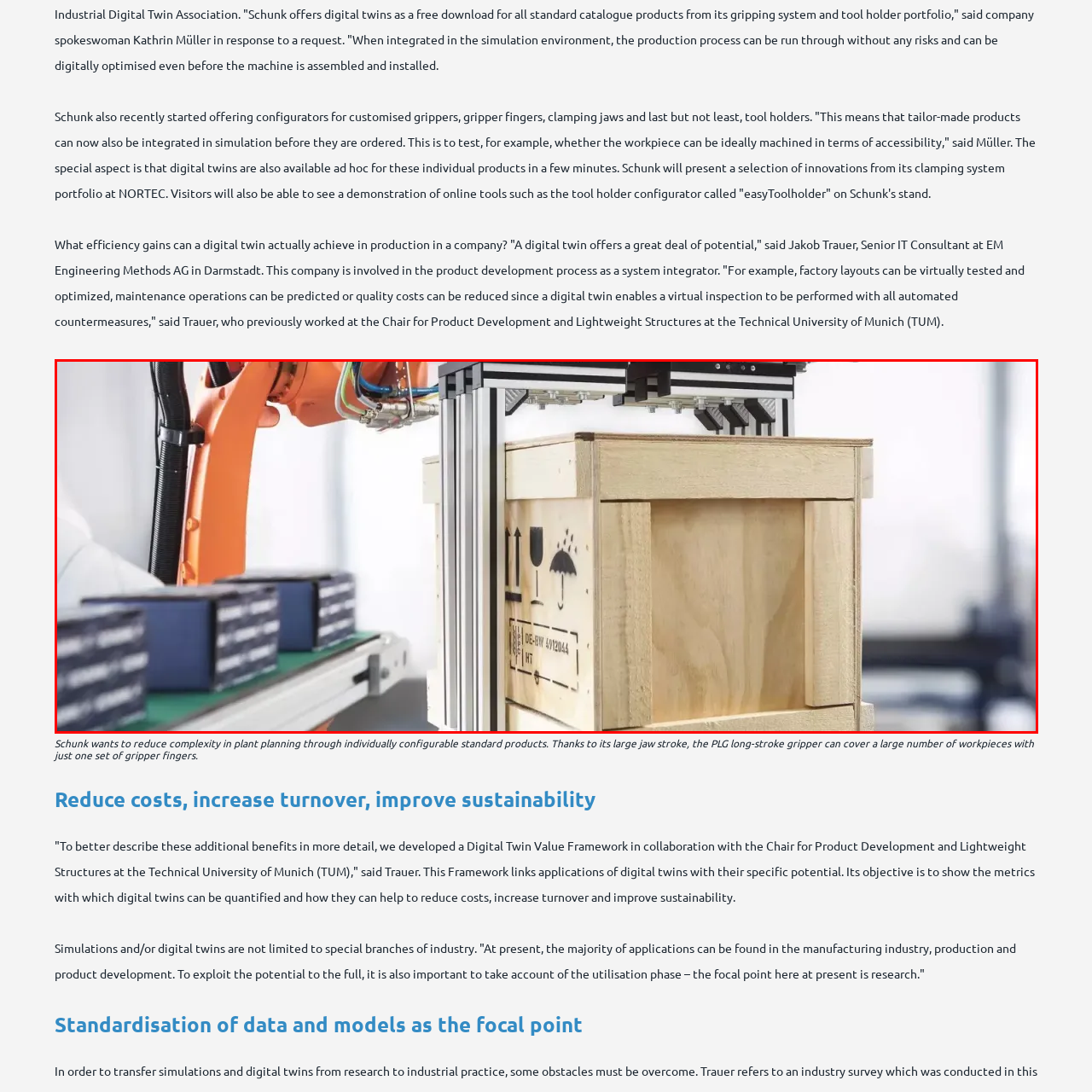What is the name of the gripper designed by Schunk?
Examine the image highlighted by the red bounding box and answer briefly with one word or a short phrase.

PLG long-stroke gripper